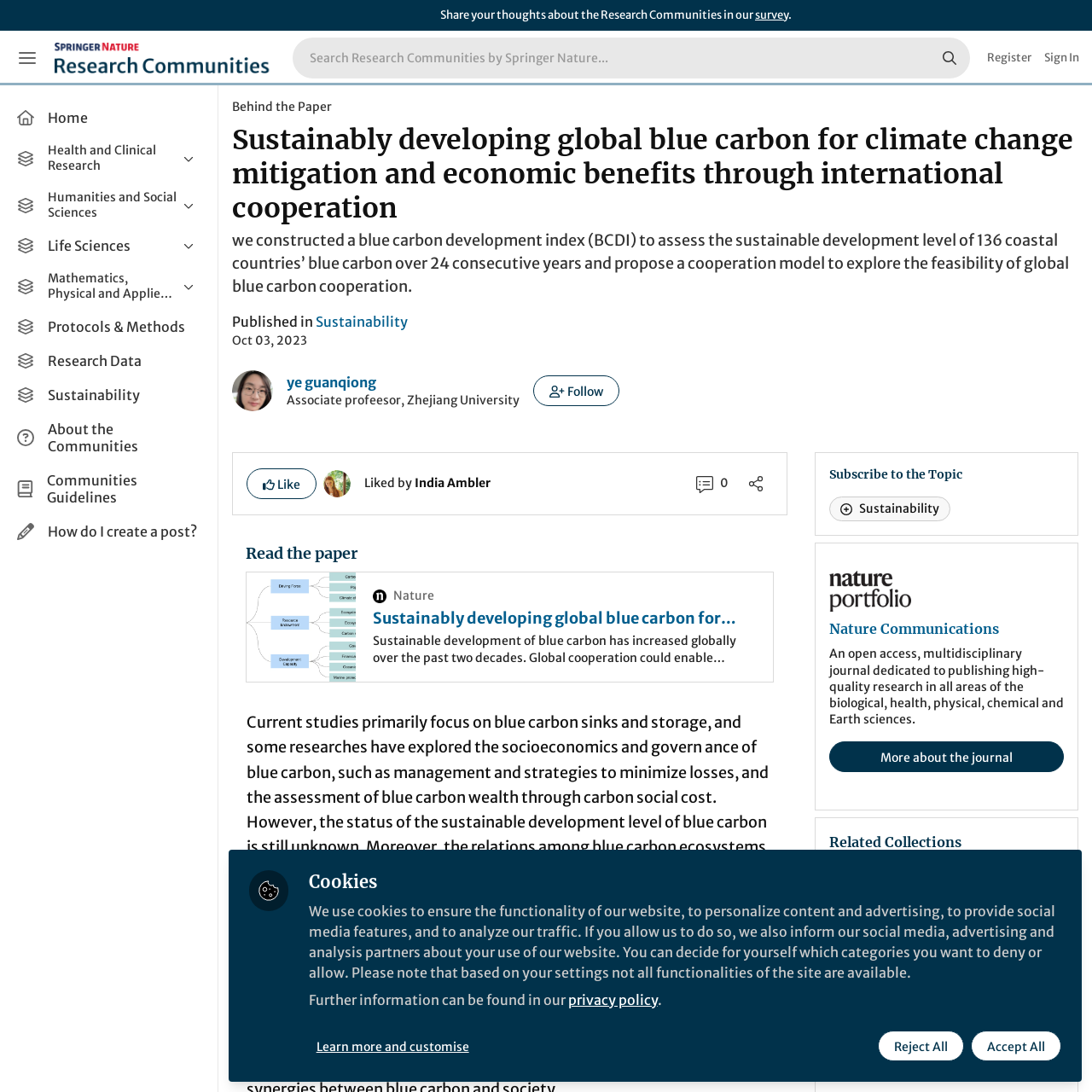Generate an in-depth caption that captures all aspects of the webpage.

This webpage is a research community platform focused on sustainably developing global blue carbon for climate change mitigation and economic benefits through international cooperation. 

At the top of the page, there is a menu link on the left and a search bar on the right, which allows users to search for specific content. Below the search bar, there are links to register and sign in.

On the left side of the page, there is a navigation menu with several categories, including Home, Health and Clinical Research, Humanities and Social Sciences, Life Sciences, and Mathematics, Physical and Applied Sciences. Each category has subcategories, such as Biomedical Research, General & Internal Medicine, and Pharmacy & Pharmacology under Health and Clinical Research. 

The main content of the page is not explicitly described in the provided accessibility tree, but it is likely related to the research community's focus on blue carbon development. There is a call to action at the top of the page, encouraging users to share their thoughts about the research community through a survey.